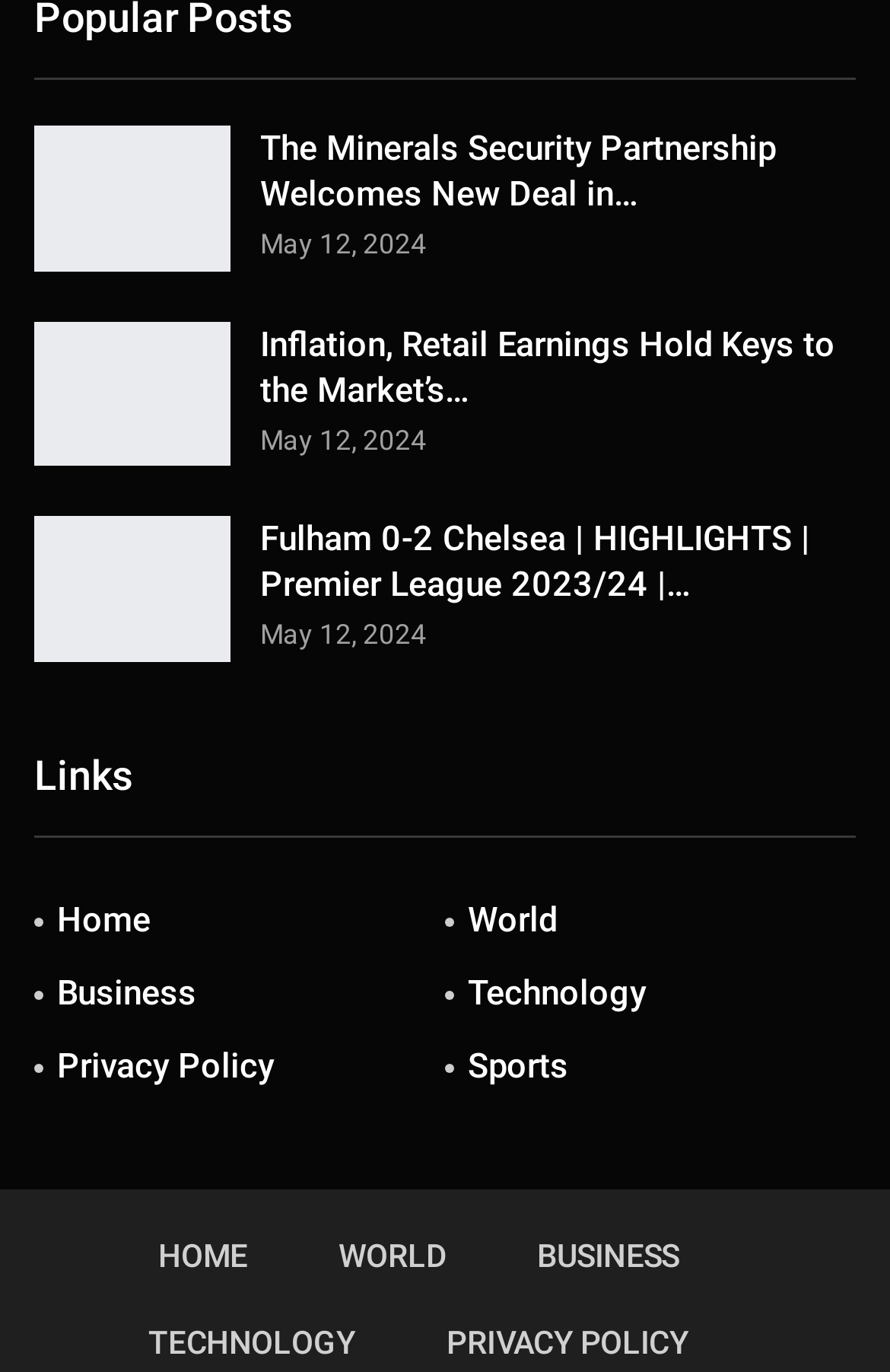Show the bounding box coordinates of the element that should be clicked to complete the task: "Click on the link to read about the Minerals Security Partnership".

[0.292, 0.093, 0.872, 0.157]